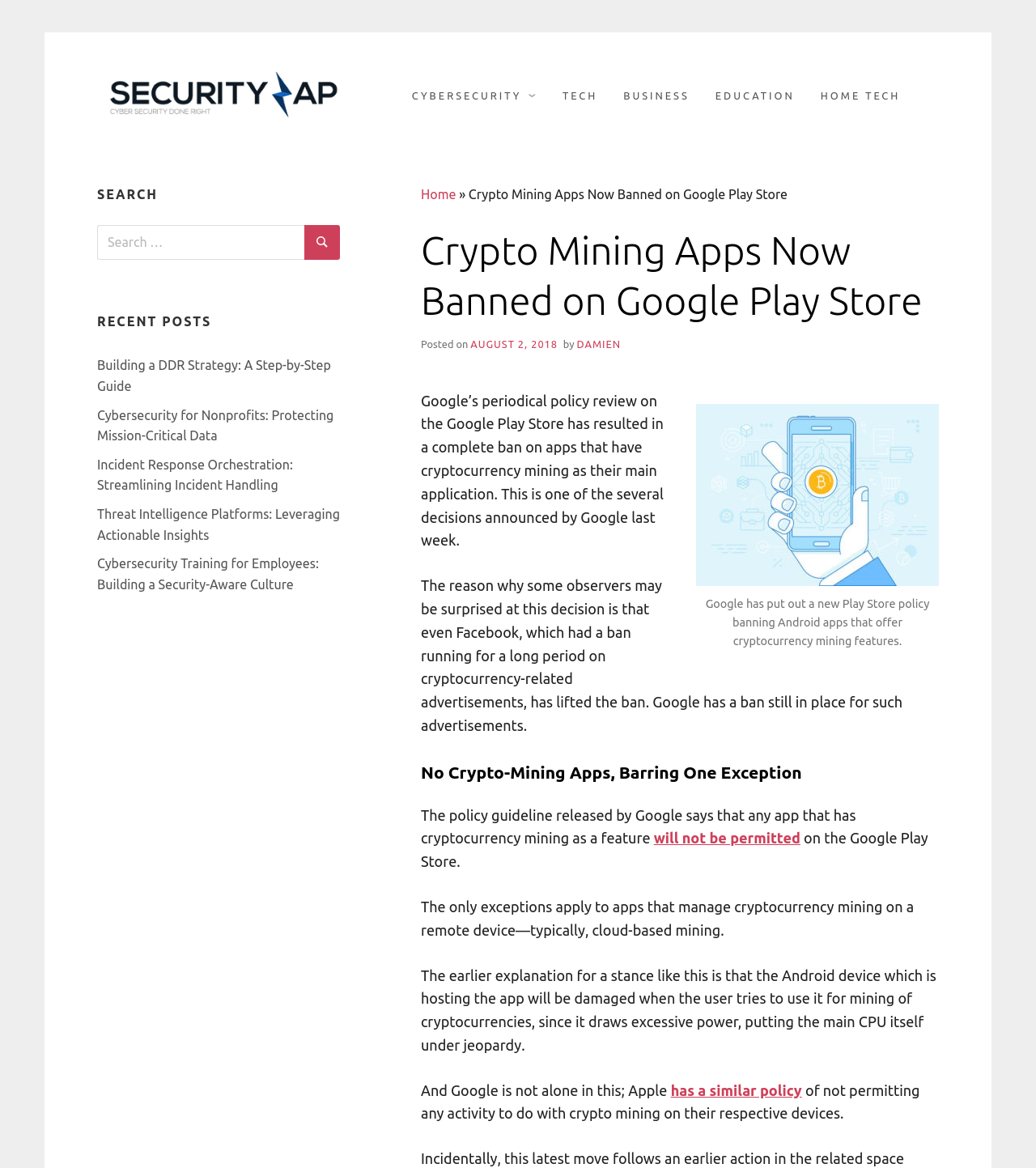Pinpoint the bounding box coordinates of the clickable element to carry out the following instruction: "Click on the link to learn more about cryptocurrency mining."

[0.631, 0.711, 0.773, 0.724]